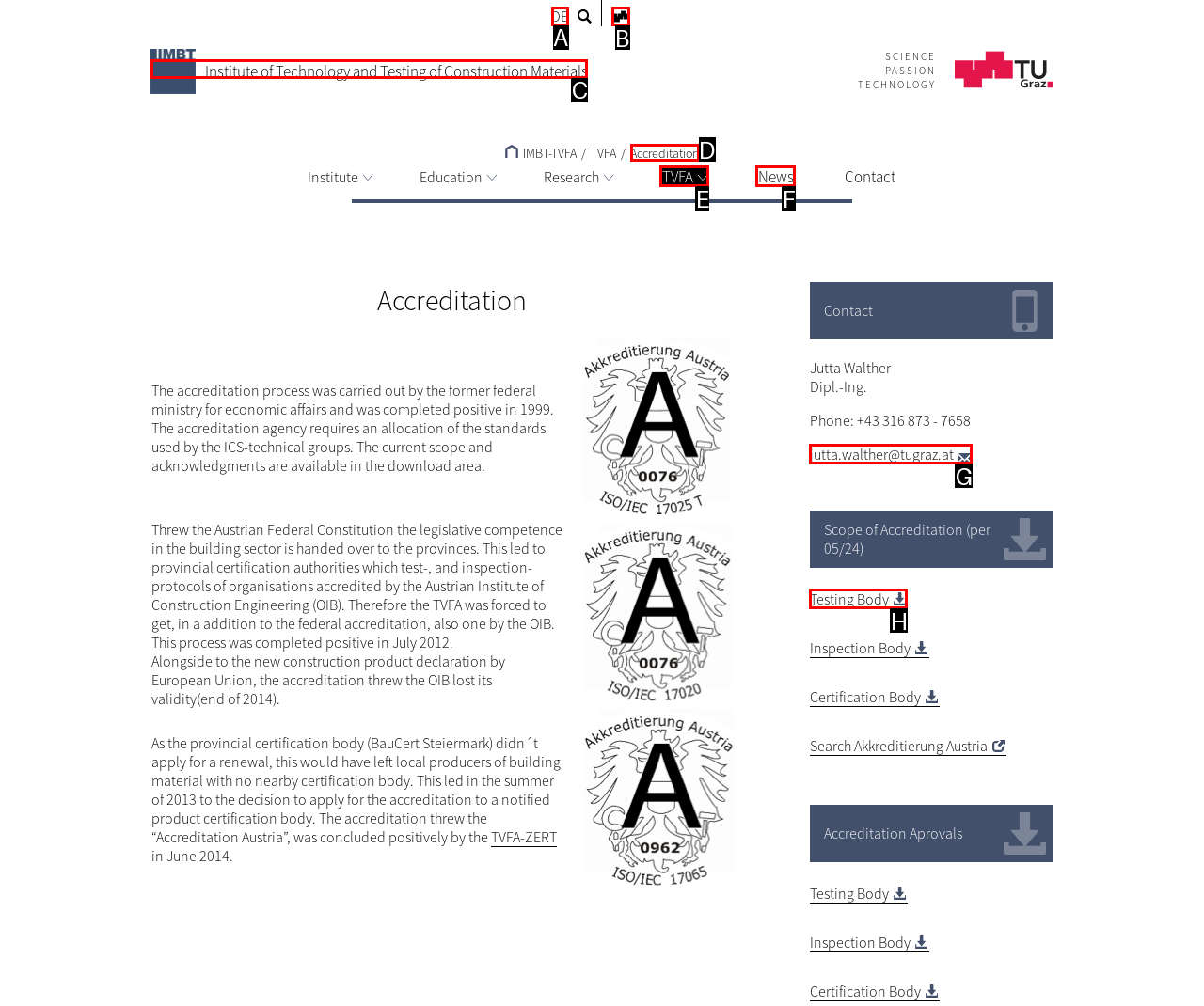Tell me which one HTML element I should click to complete the following task: Explore the BLOG Answer with the option's letter from the given choices directly.

None